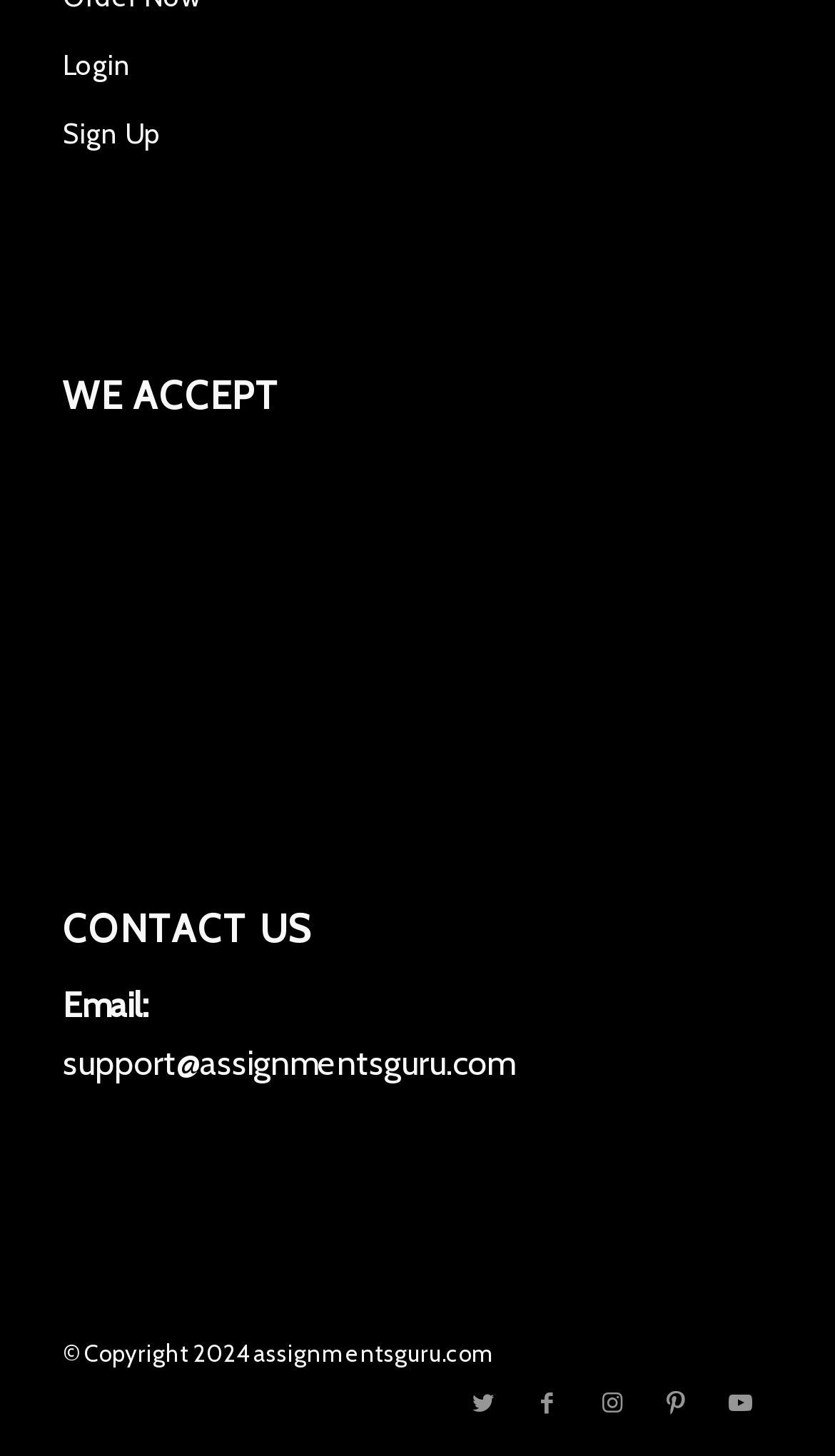Answer this question in one word or a short phrase: What are the two options at the top of the page?

Login and Sign Up